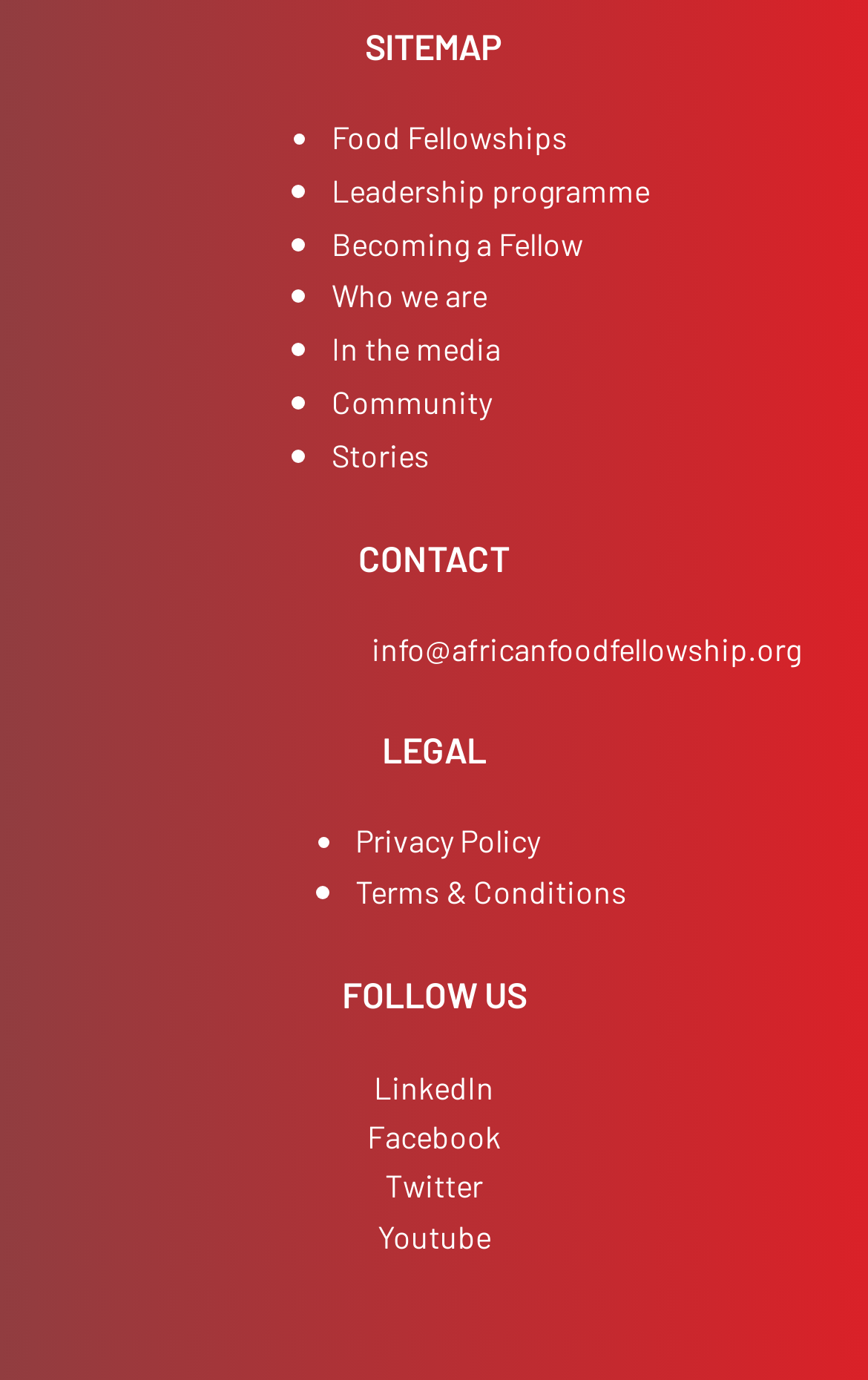Please locate the bounding box coordinates of the element that needs to be clicked to achieve the following instruction: "Click on Food". The coordinates should be four float numbers between 0 and 1, i.e., [left, top, right, bottom].

[0.382, 0.086, 0.462, 0.113]